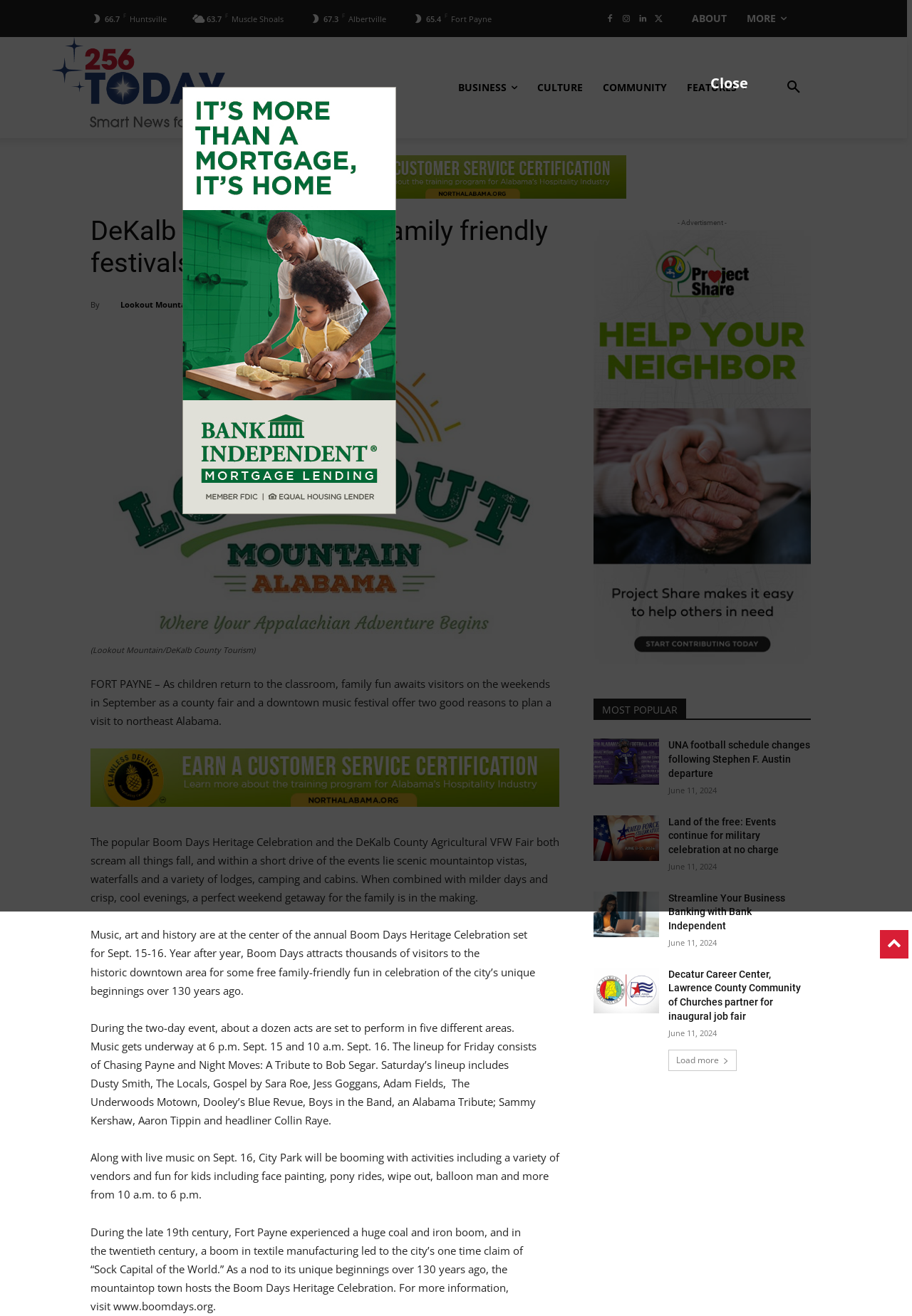Detail the features and information presented on the webpage.

This webpage is about DeKalb County featuring family-friendly festivals this fall. At the top, there is a logo and a navigation menu with links to "ABOUT", "BUSINESS", "CULTURE", "COMMUNITY", and "FEATURES". Below the navigation menu, there is a search bar and a button to search.

The main content of the webpage is an article about DeKalb County's festivals, including the Boom Days Heritage Celebration and the DeKalb County Agricultural VFW Fair. The article is divided into several sections, each with a heading and a brief description. There are also images and links to external websites throughout the article.

On the right side of the webpage, there is a section titled "MOST POPULAR" with links to other articles, including "UNA football schedule changes following Stephen F. Austin departure", "Land of the free: Events continue for military celebration at no charge", and "Streamline Your Business Banking with Bank Independent". Each link has a brief description and a timestamp.

At the bottom of the webpage, there is a "Load more" button to load more articles. There is also a modal dialog box that can be opened to display additional content.

Throughout the webpage, there are several temperature readings and location names, including "Huntsville", "Muscle Shoals", "Albertville", and "Fort Payne", which are likely related to the festivals and events being discussed.